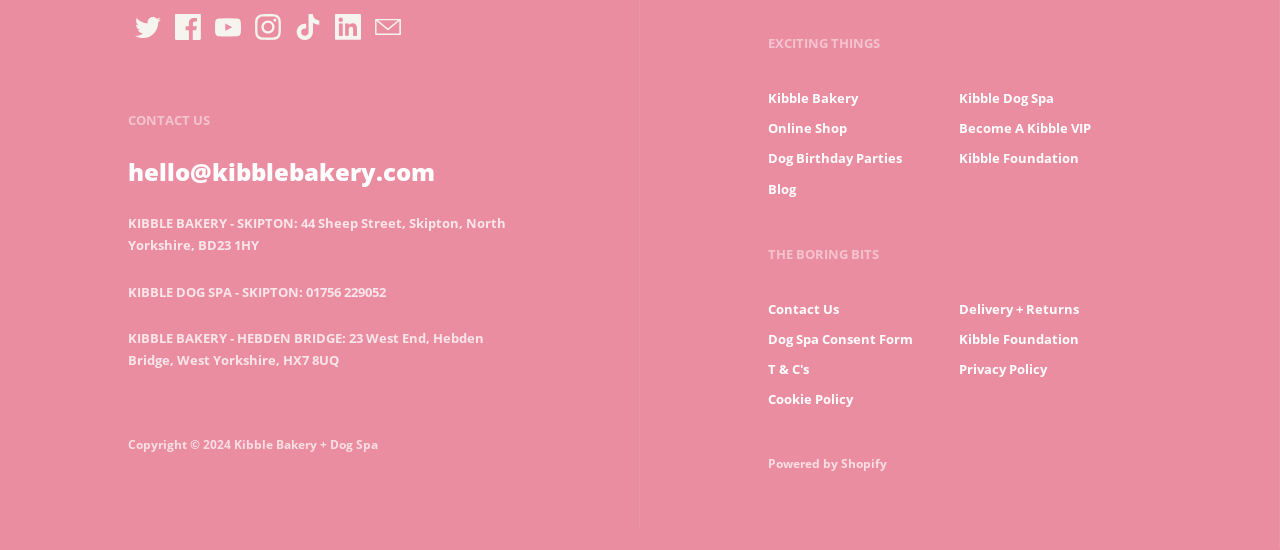Identify the bounding box for the UI element described as: "aria-label="Instagram"". The coordinates should be four float numbers between 0 and 1, i.e., [left, top, right, bottom].

[0.199, 0.026, 0.219, 0.073]